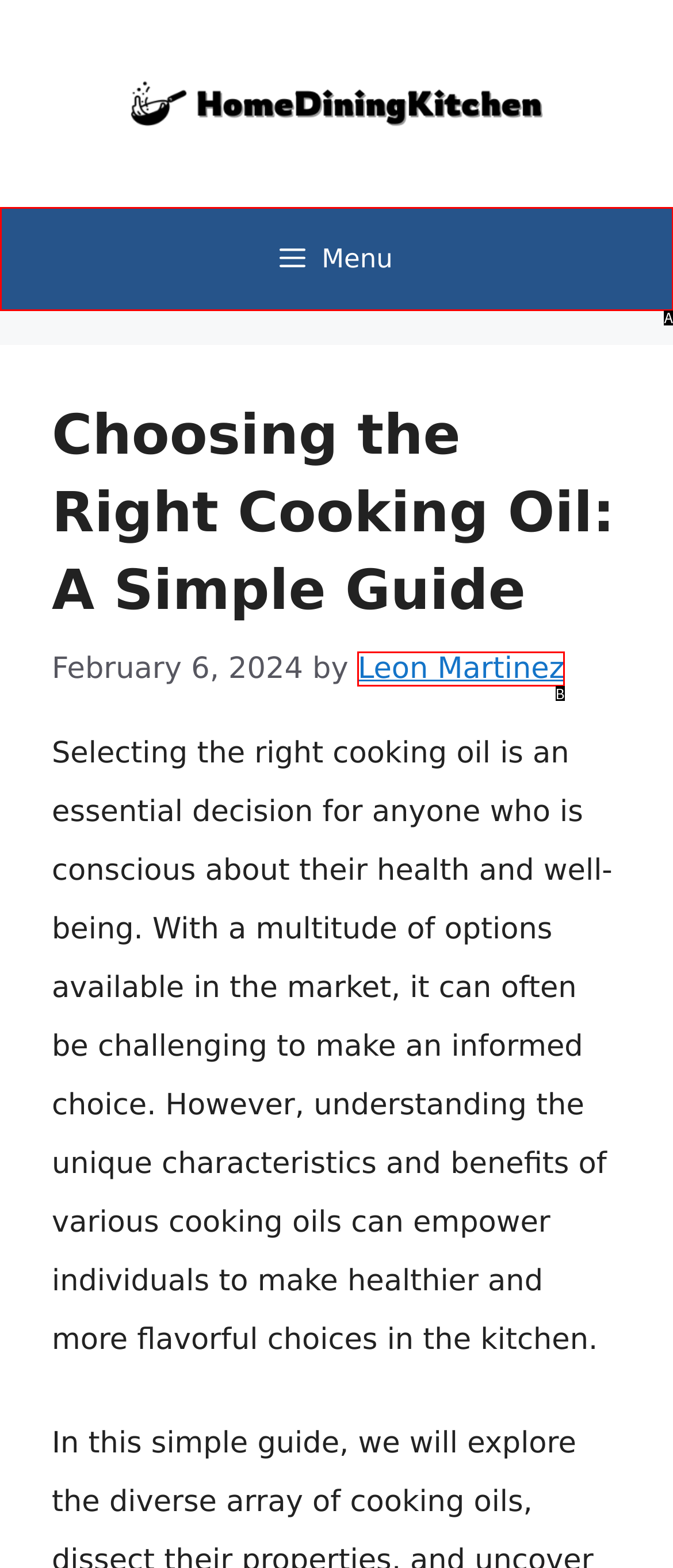Match the element description: Leon Martinez to the correct HTML element. Answer with the letter of the selected option.

B